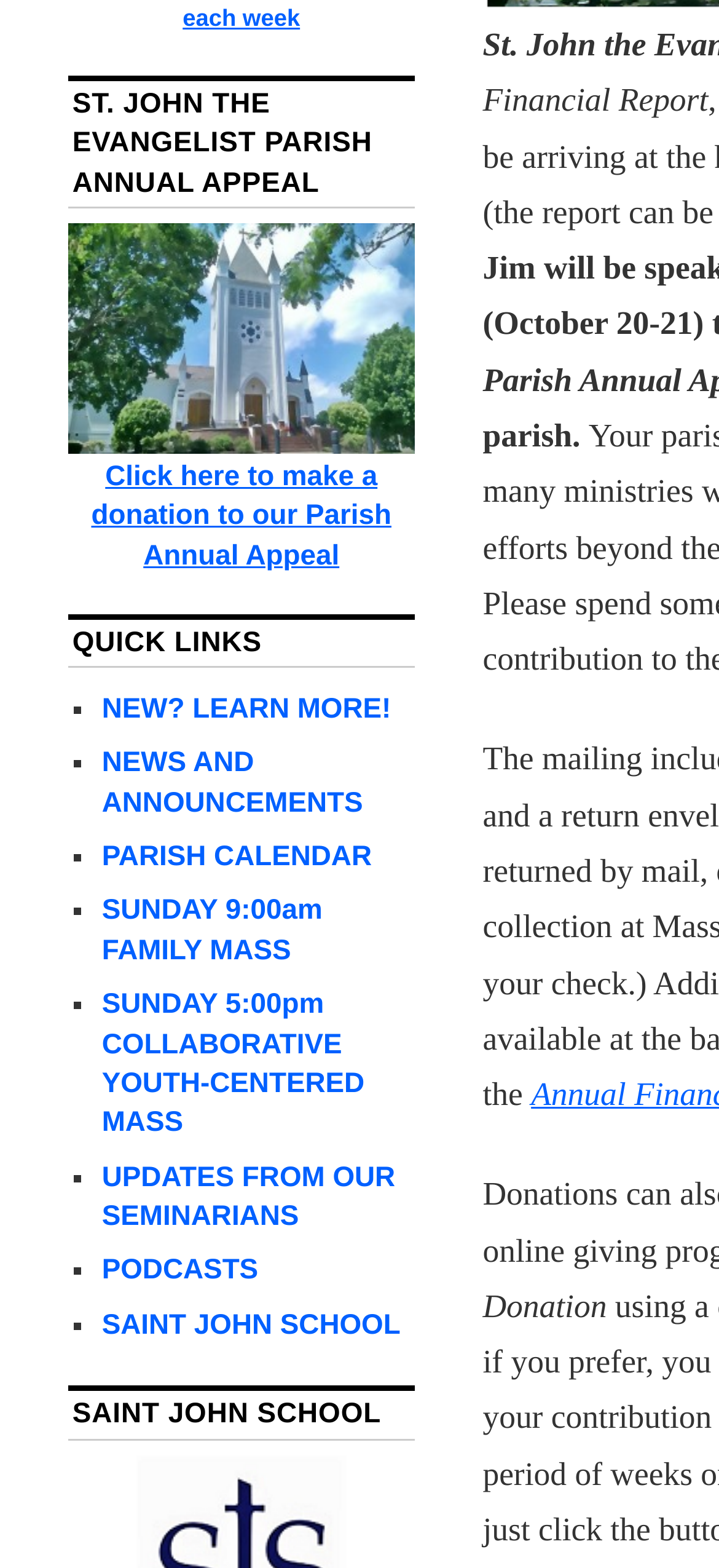Identify the bounding box coordinates for the region of the element that should be clicked to carry out the instruction: "View the parish calendar". The bounding box coordinates should be four float numbers between 0 and 1, i.e., [left, top, right, bottom].

[0.142, 0.536, 0.517, 0.556]